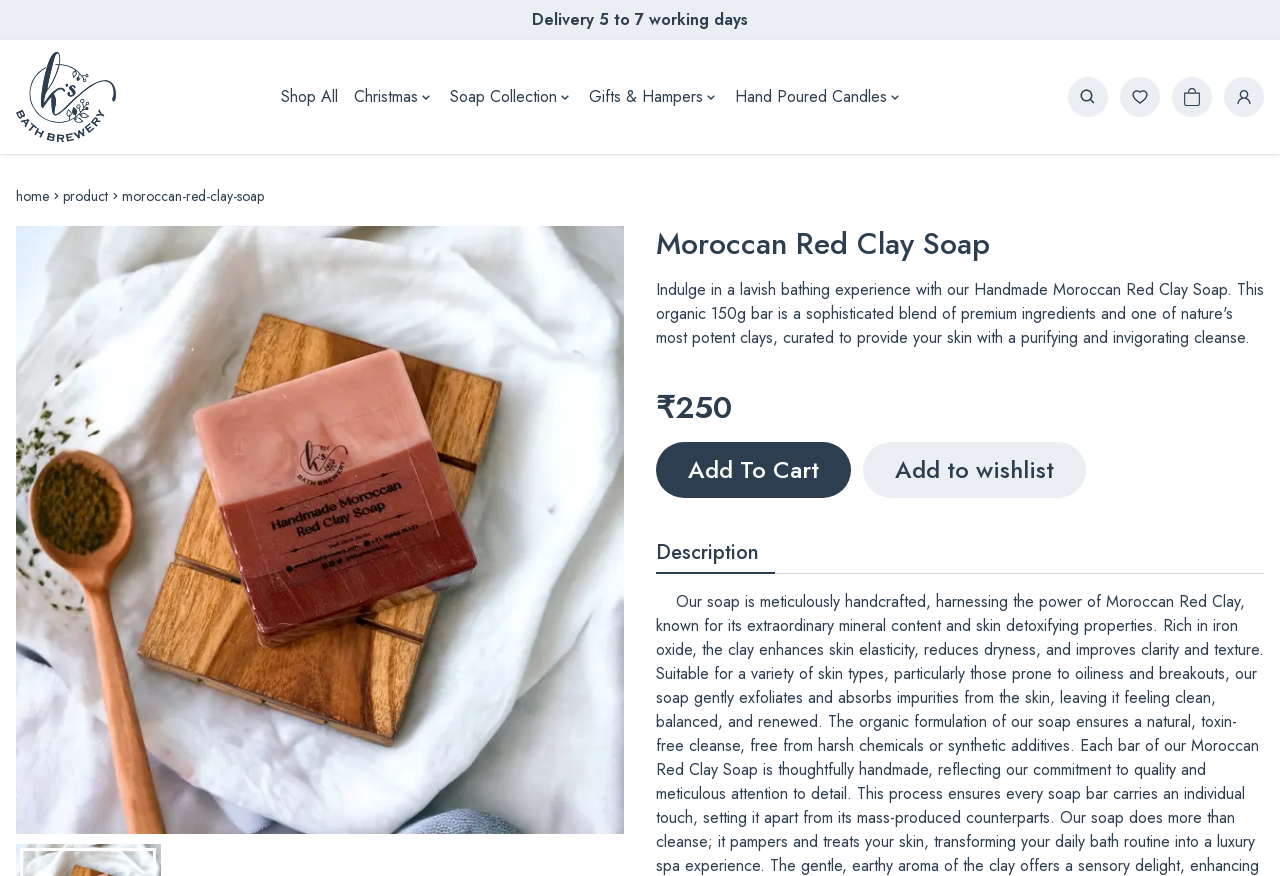Find the bounding box coordinates of the area that needs to be clicked in order to achieve the following instruction: "View product description". The coordinates should be specified as four float numbers between 0 and 1, i.e., [left, top, right, bottom].

[0.512, 0.614, 0.605, 0.655]